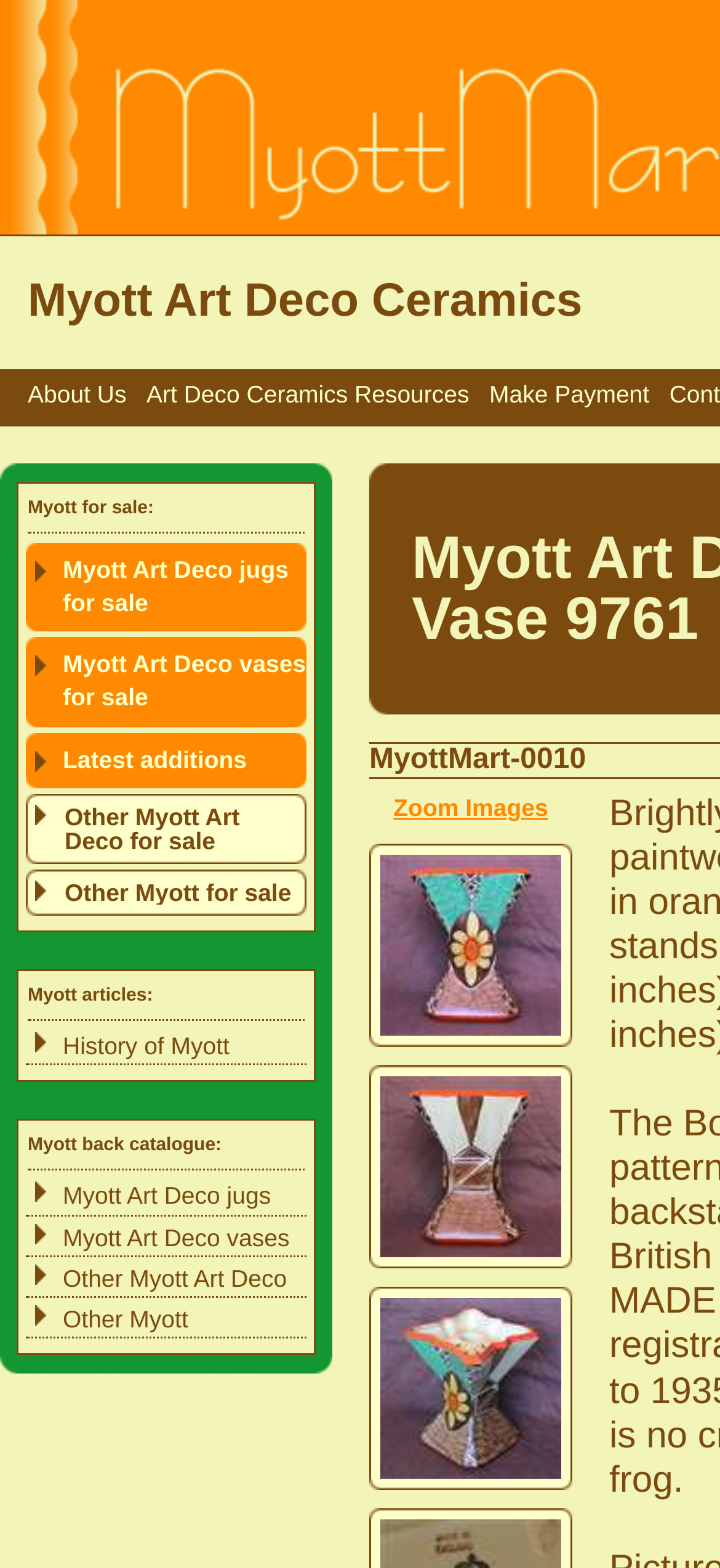Give a concise answer of one word or phrase to the question: 
How many images are there on the webpage?

Multiple